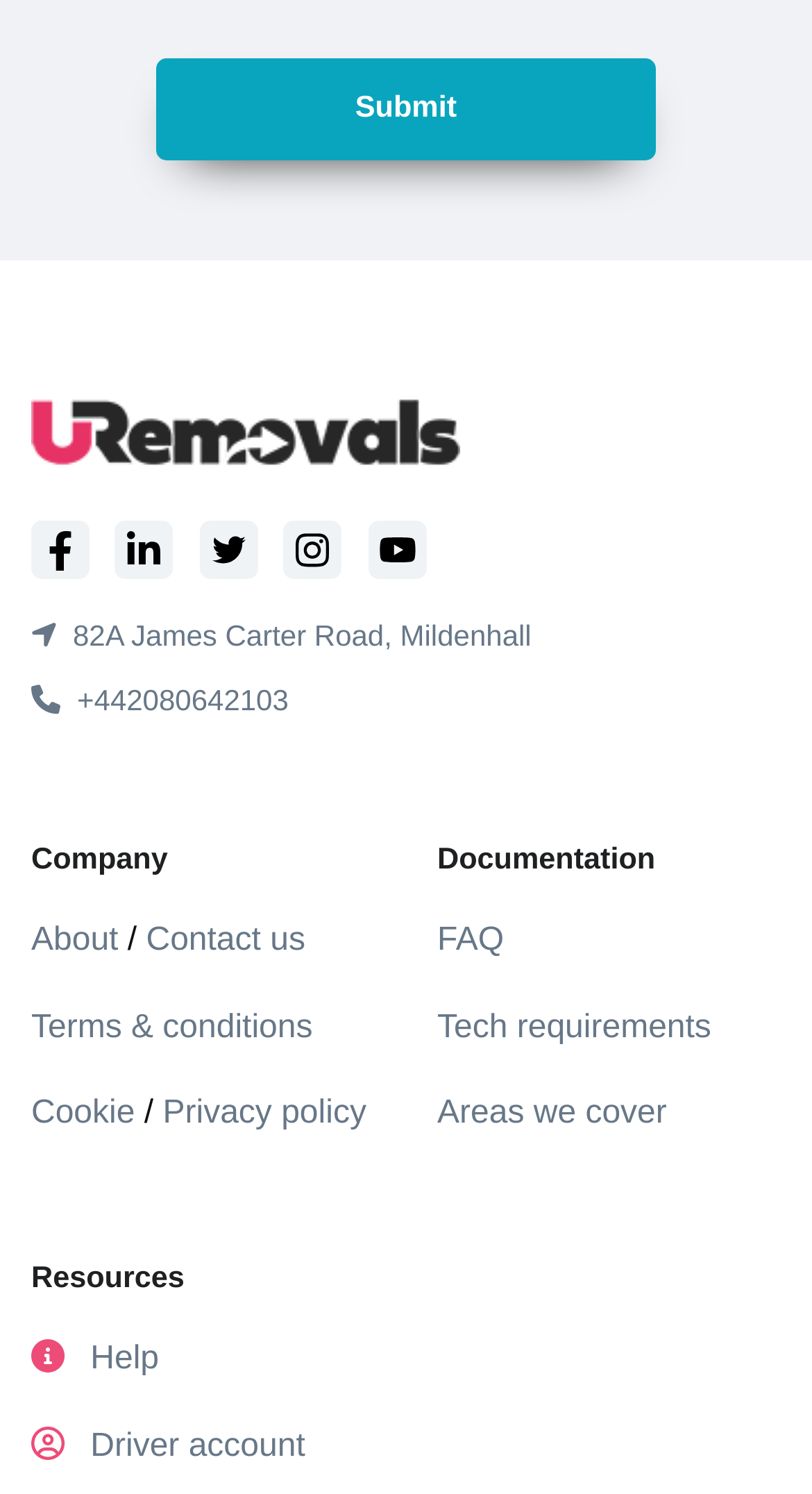Answer the question below using just one word or a short phrase: 
What is the company's address?

82A James Carter Road, Mildenhall